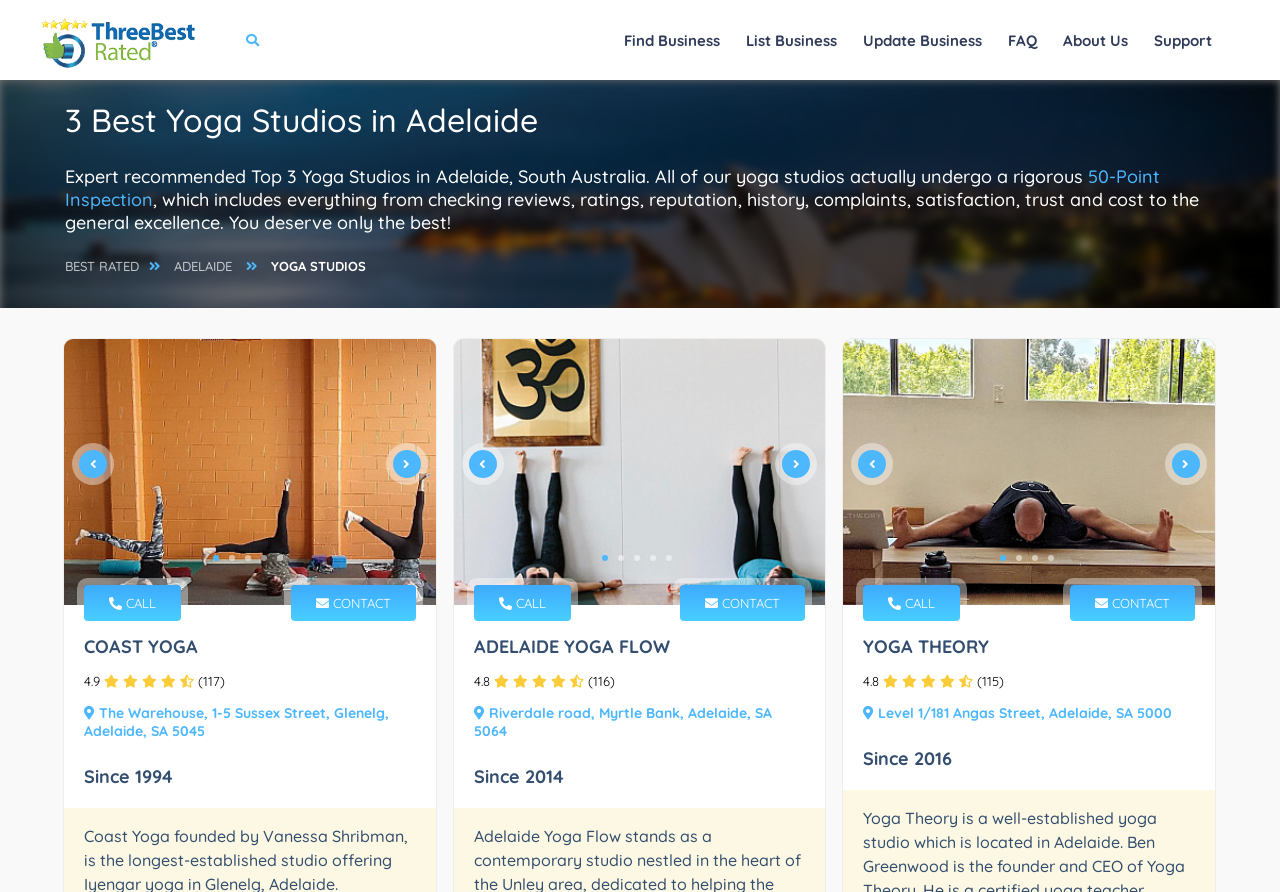Please identify the bounding box coordinates of the clickable area that will fulfill the following instruction: "Click on 'YOGA THEORY'". The coordinates should be in the format of four float numbers between 0 and 1, i.e., [left, top, right, bottom].

[0.674, 0.712, 0.933, 0.737]